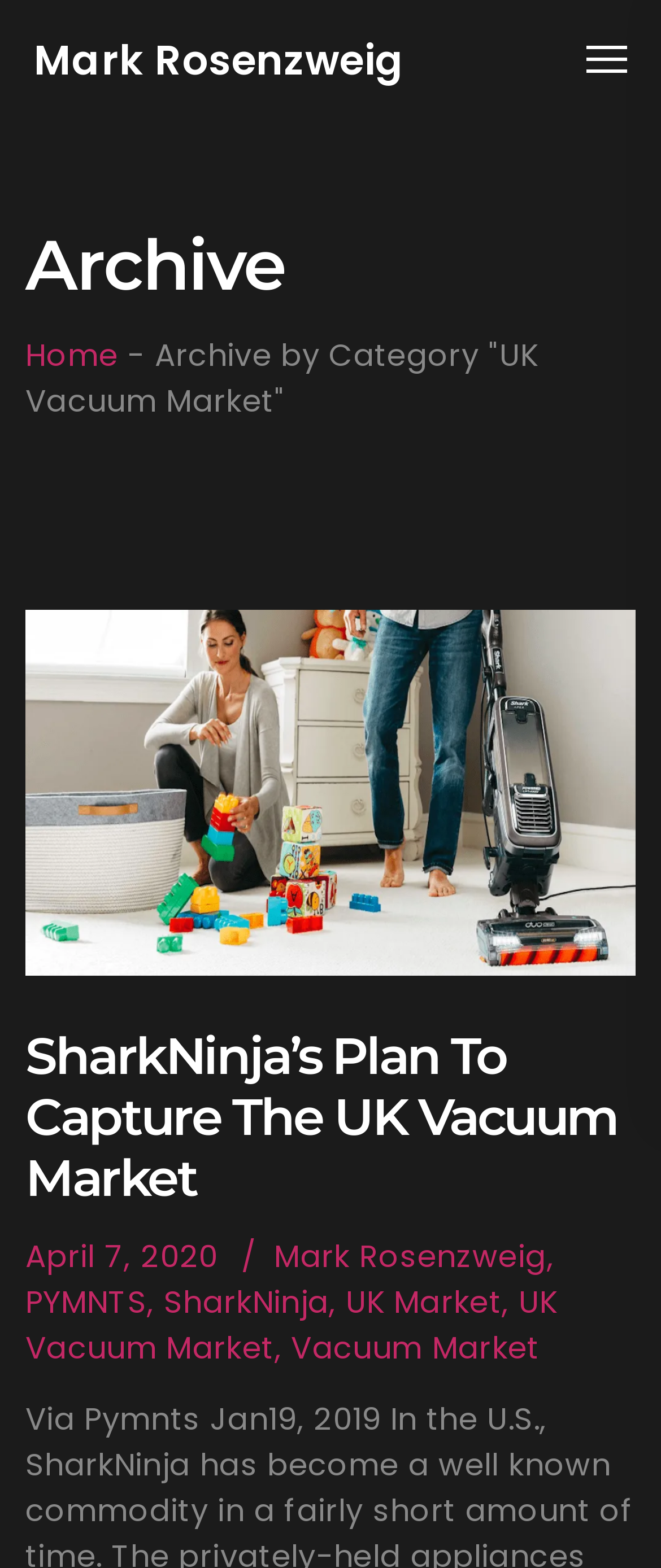Please analyze the image and provide a thorough answer to the question:
When was the article 'SharkNinja’s Plan To Capture The UK Vacuum Market' published?

I determined the answer by looking at the time element '' which contains the StaticText 'April 7, 2020', indicating that the article was published on April 7, 2020.